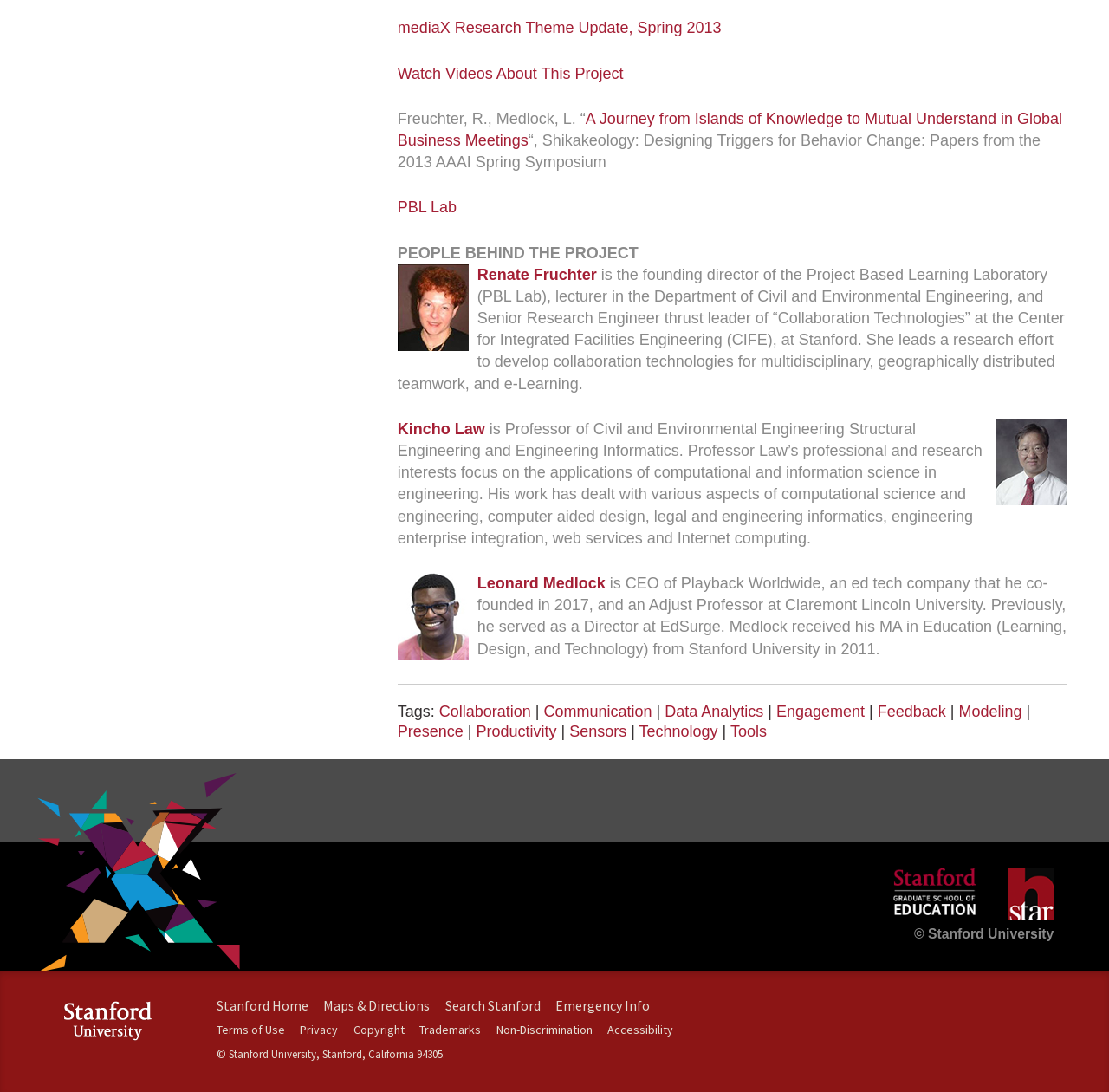Please examine the image and provide a detailed answer to the question: Who is the founding director of the Project Based Learning Laboratory?

The question can be answered by looking at the section 'PEOPLE BEHIND THE PROJECT' on the webpage. Under this section, there is a link 'Renate Fruchter' followed by a description that mentions she is the founding director of the Project Based Learning Laboratory.